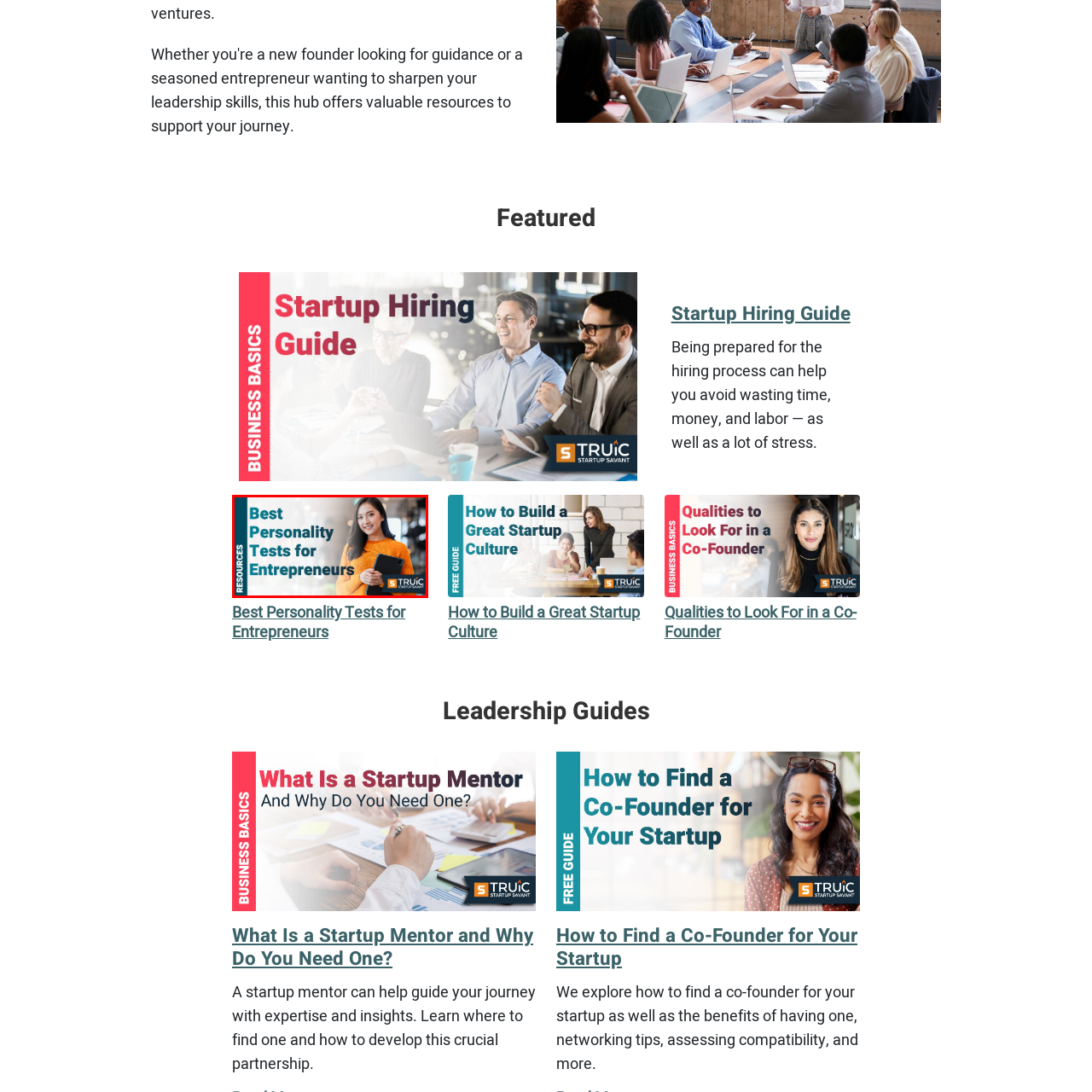Carefully look at the image inside the red box and answer the subsequent question in as much detail as possible, using the information from the image: 
What is the woman holding?

The woman in the image is holding a tablet, which is a key element in the scene, as described in the caption, and is likely related to the topic of personality tests for entrepreneurs.